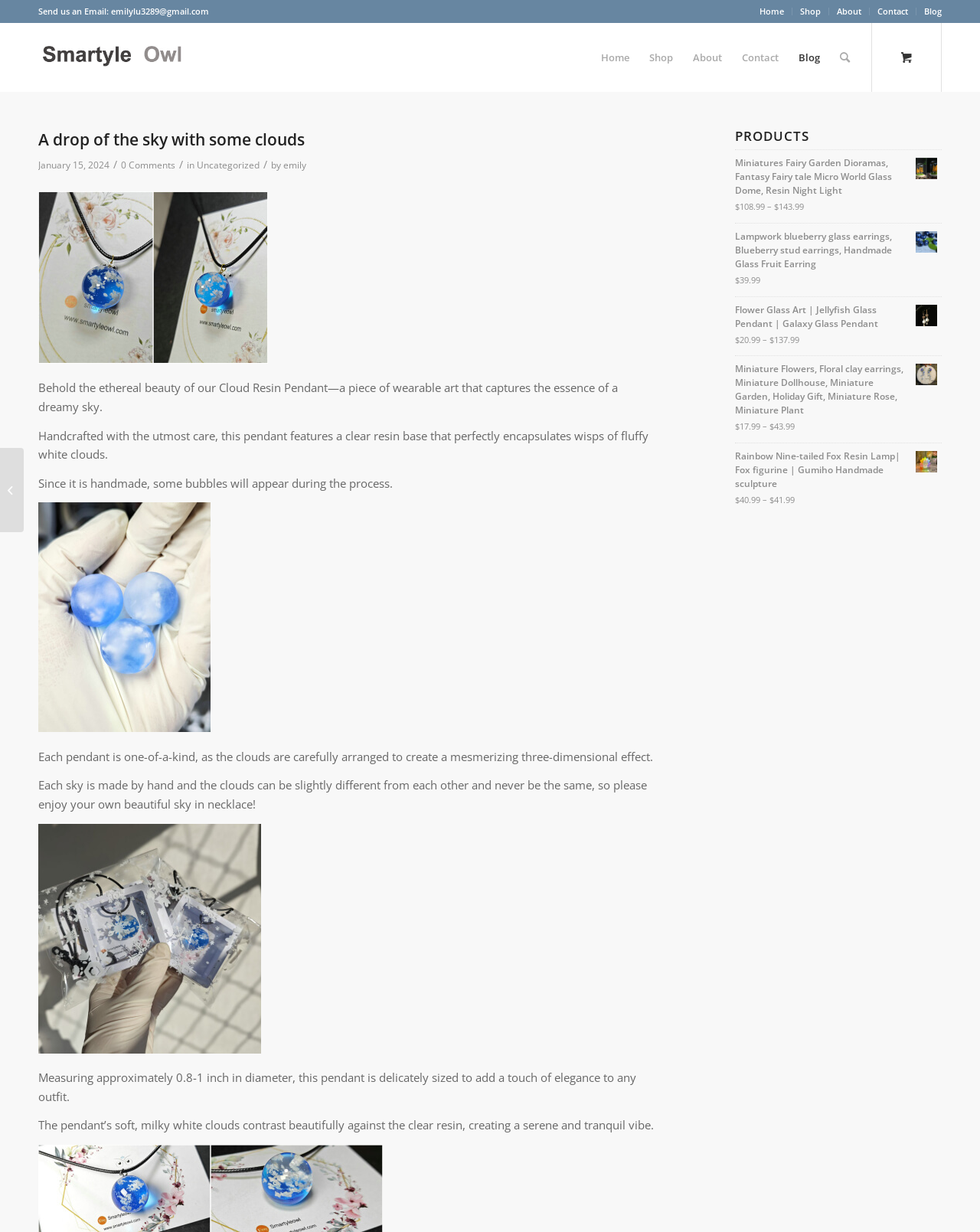Given the description of a UI element: "Home Shop About Contact Blog", identify the bounding box coordinates of the matching element in the webpage screenshot.

[0.767, 0.006, 0.961, 0.012]